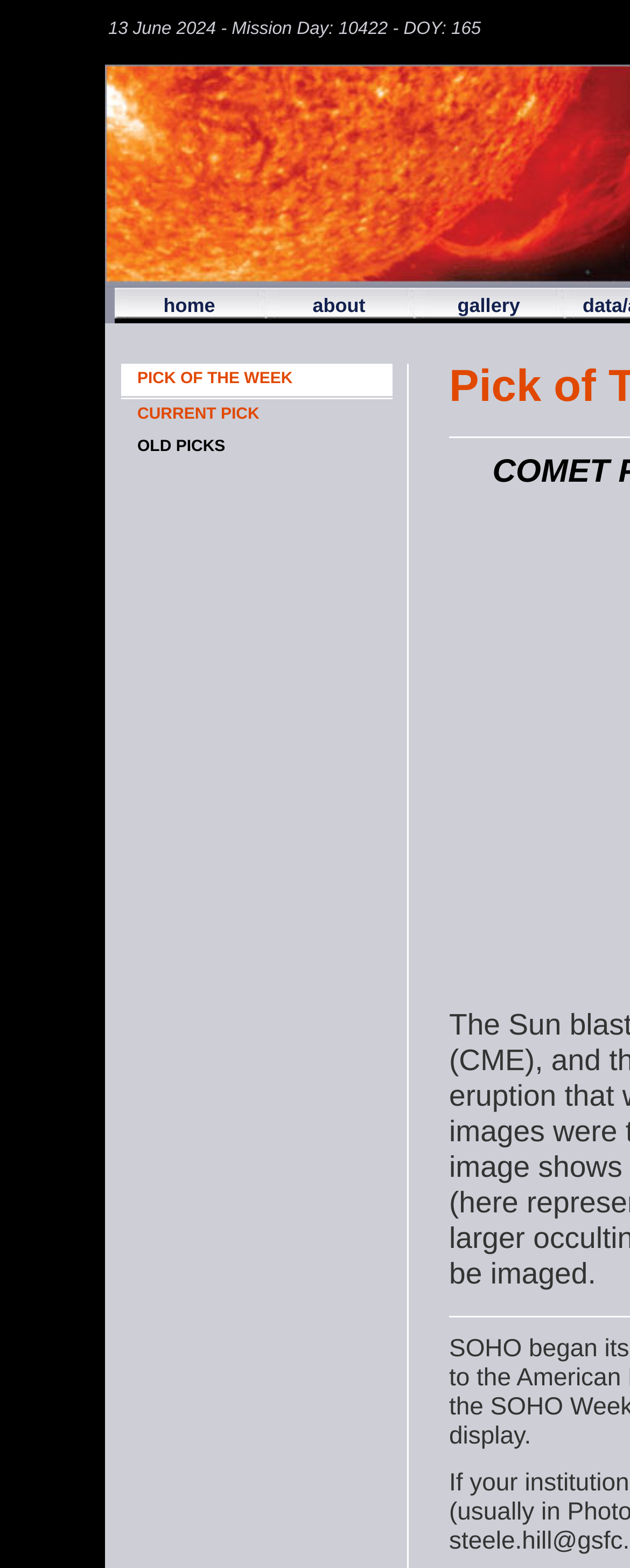Provide the bounding box coordinates of the HTML element described as: "CURRENT PICK". The bounding box coordinates should be four float numbers between 0 and 1, i.e., [left, top, right, bottom].

[0.218, 0.259, 0.412, 0.27]